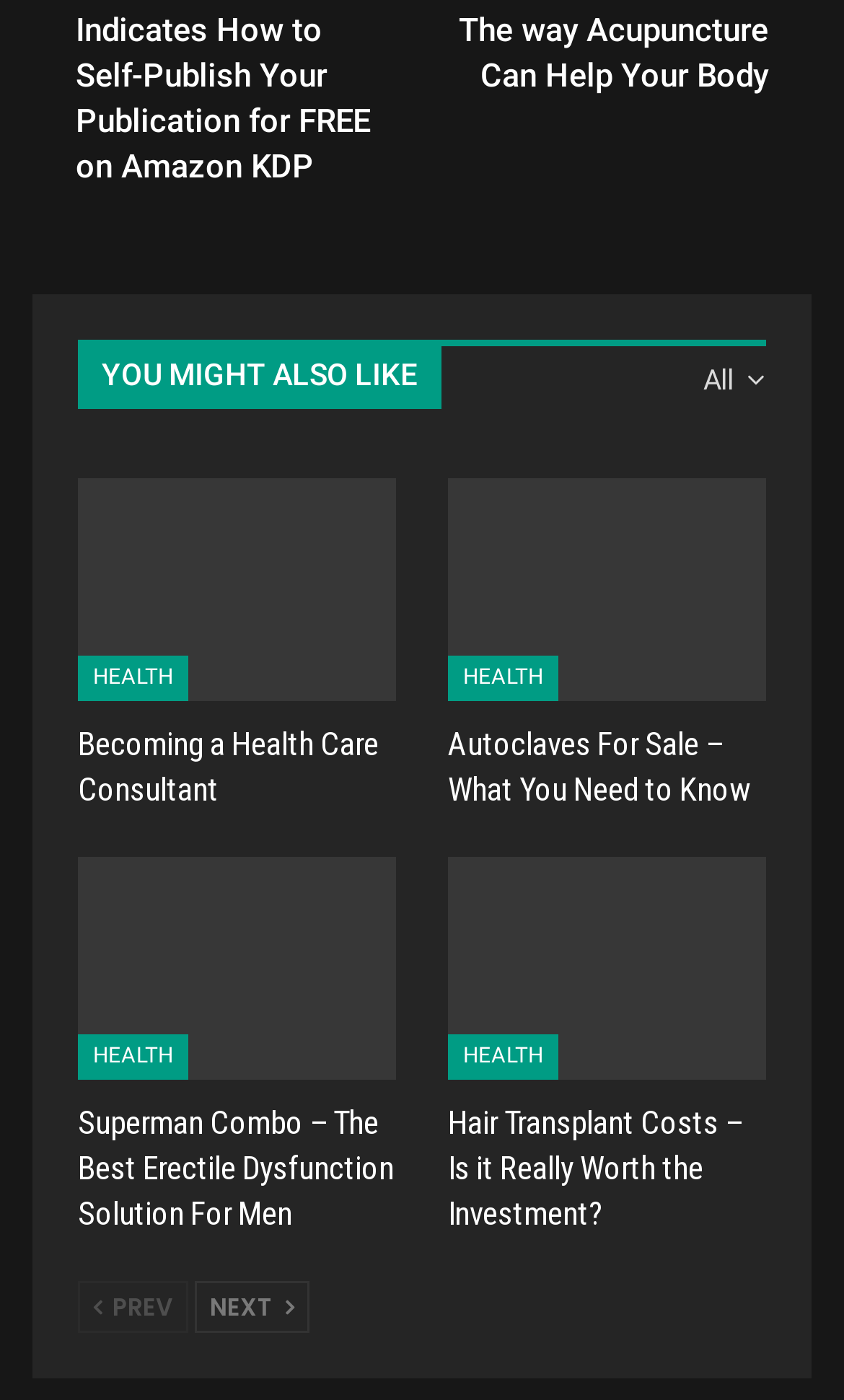Please identify the coordinates of the bounding box that should be clicked to fulfill this instruction: "Click on the link to learn about self-publishing on Amazon KDP".

[0.09, 0.008, 0.438, 0.133]